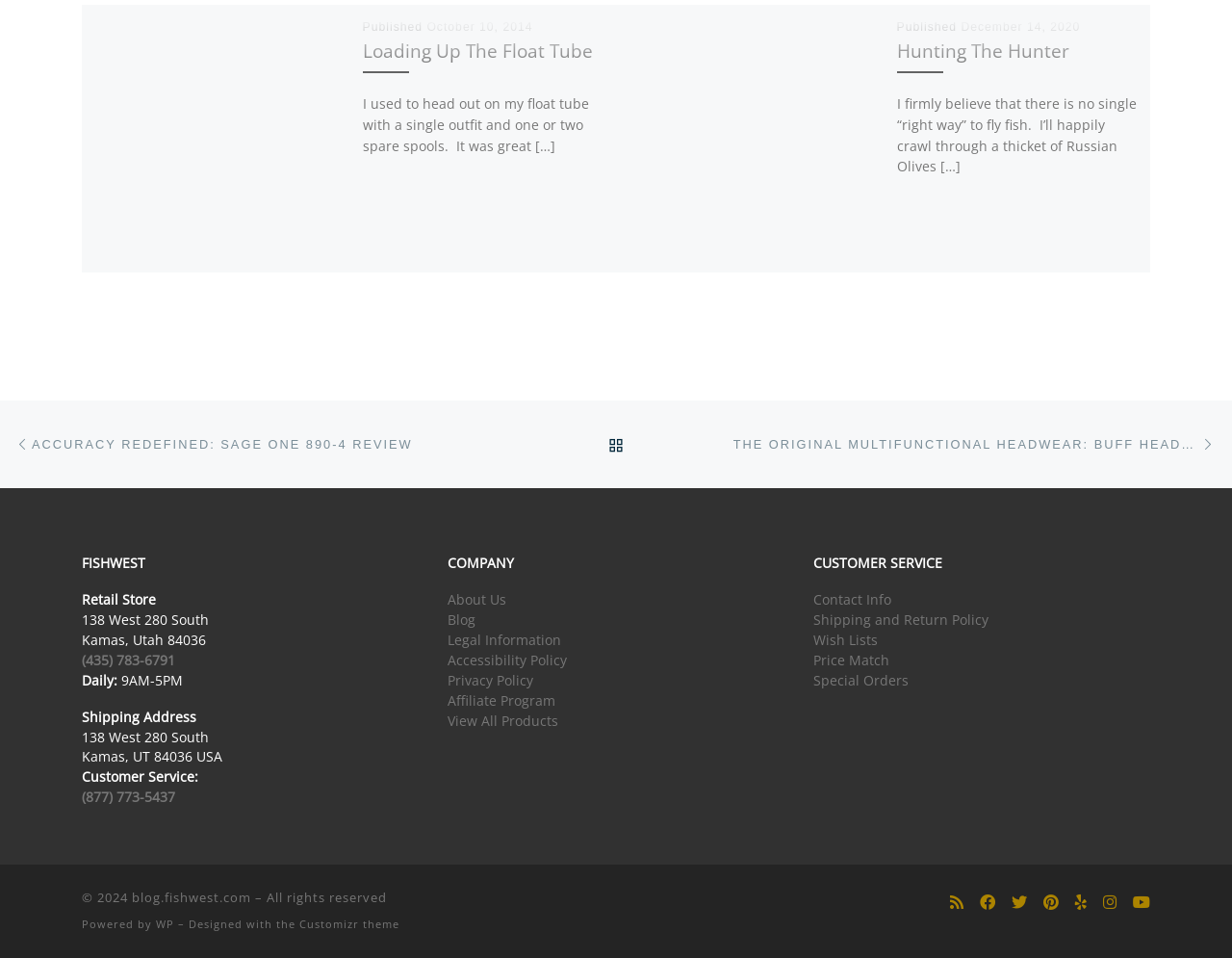Show the bounding box coordinates for the HTML element described as: "Price Match".

[0.66, 0.736, 0.722, 0.754]